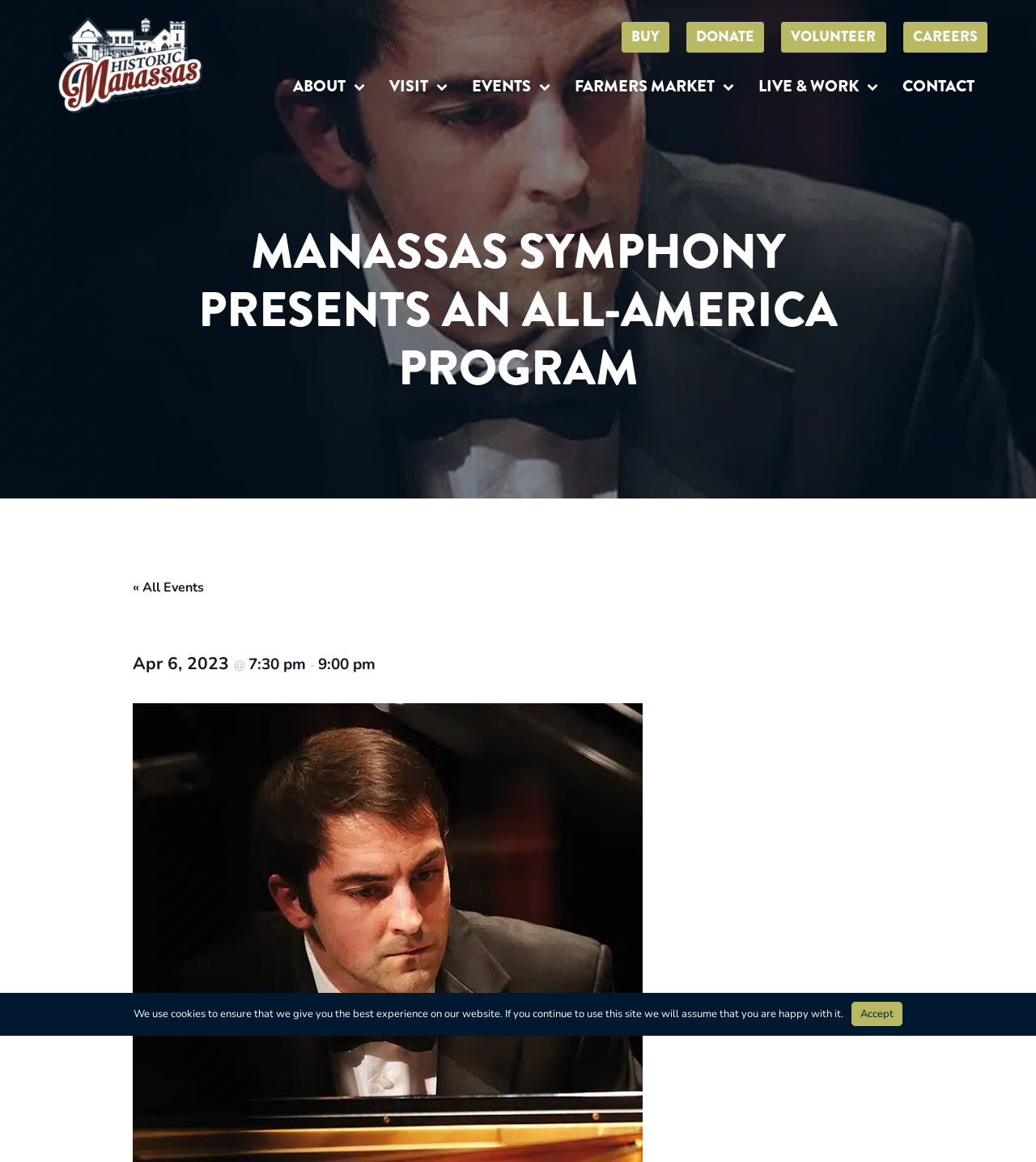What are the seven main navigation links on the webpage? Using the information from the screenshot, answer with a single word or phrase.

ABOUT, VISIT, EVENTS, FARMERS MARKET, LIVE & WORK, CONTACT